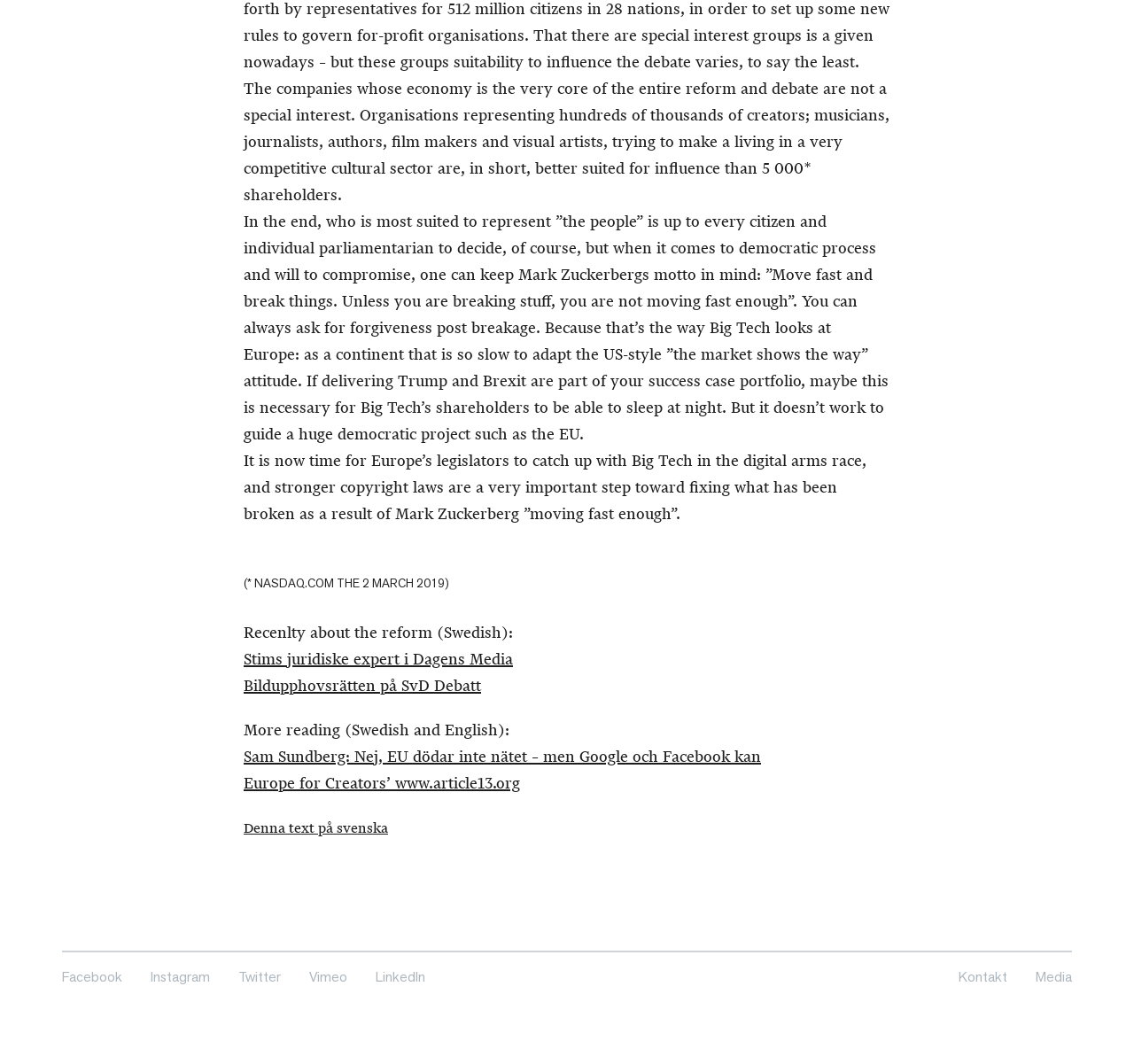Please identify the coordinates of the bounding box that should be clicked to fulfill this instruction: "Visit the Facebook page".

[0.055, 0.909, 0.108, 0.927]